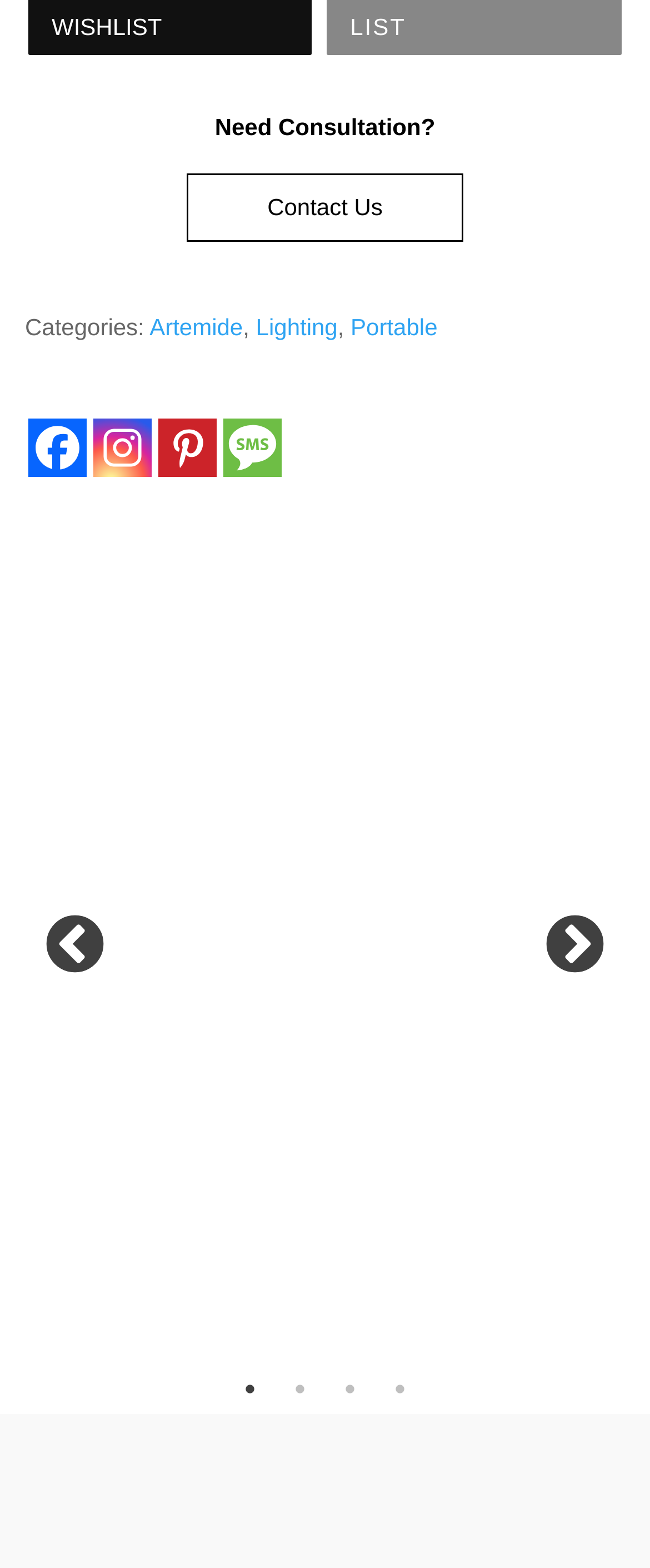Please specify the coordinates of the bounding box for the element that should be clicked to carry out this instruction: "Switch to tab '2 of 4'". The coordinates must be four float numbers between 0 and 1, formatted as [left, top, right, bottom].

[0.436, 0.875, 0.487, 0.897]